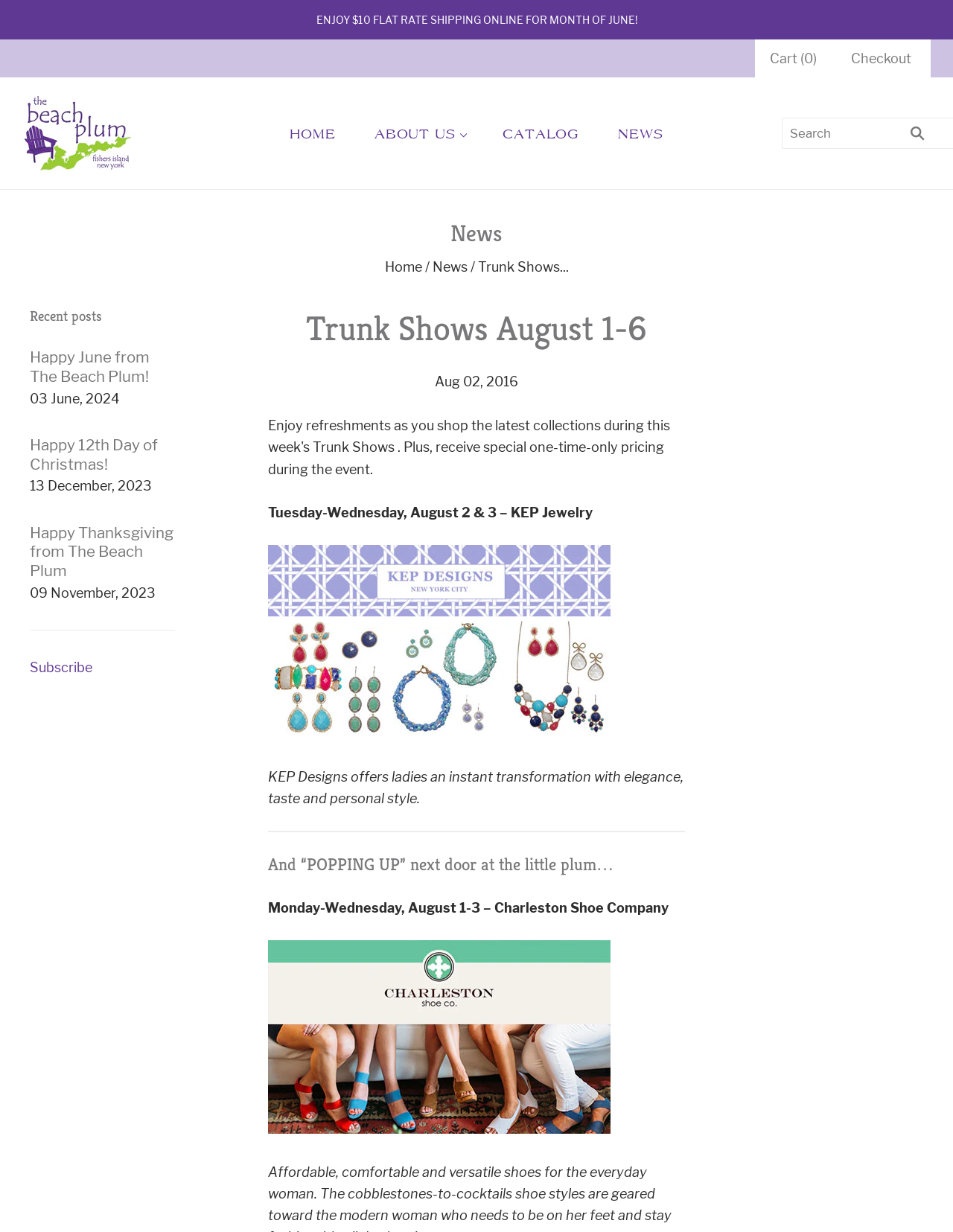What type of content is displayed in the 'Recent posts' section?
Please provide a single word or phrase as your answer based on the image.

News articles